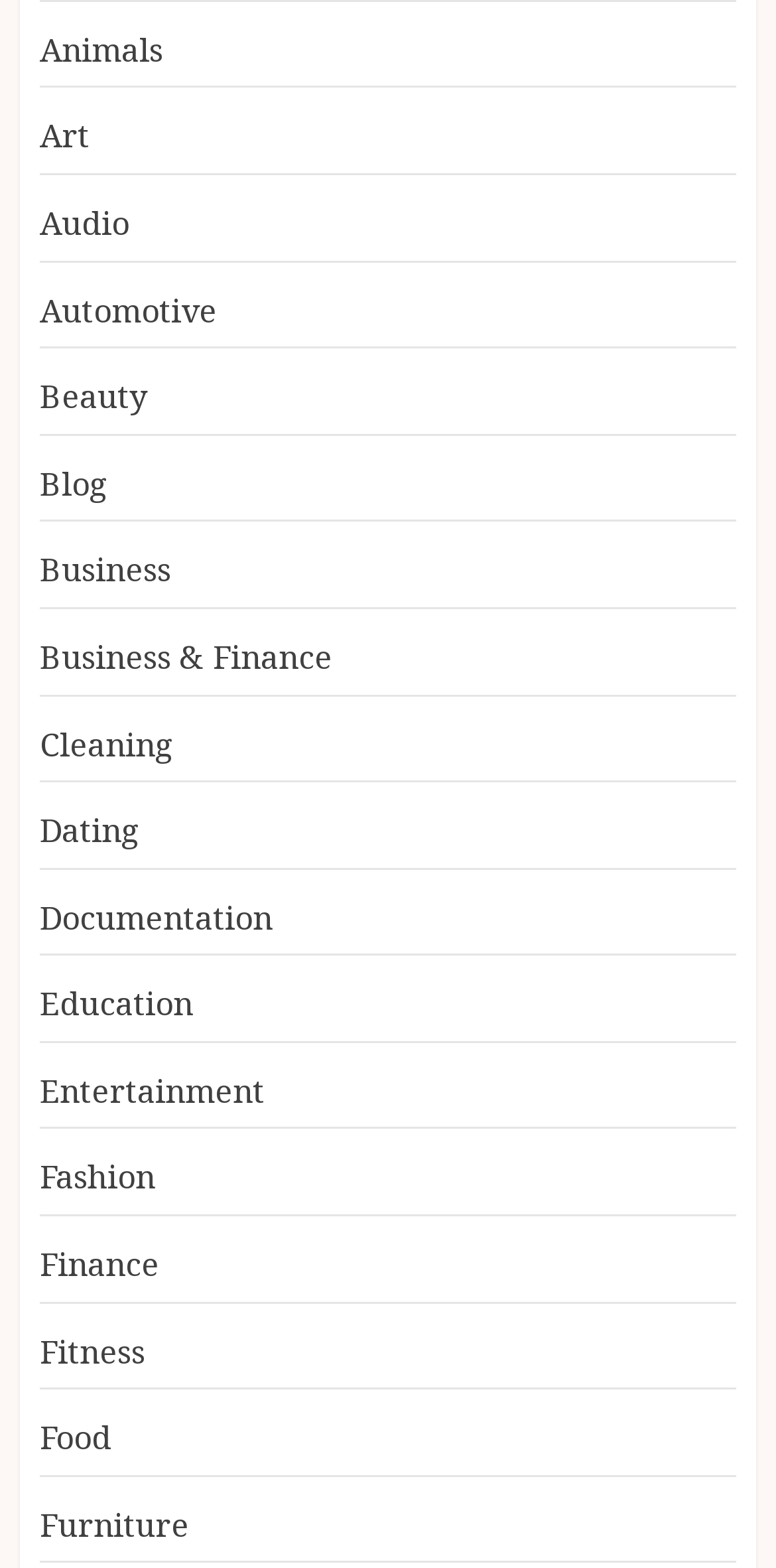Please reply with a single word or brief phrase to the question: 
Is there a category for Fitness on the webpage?

Yes